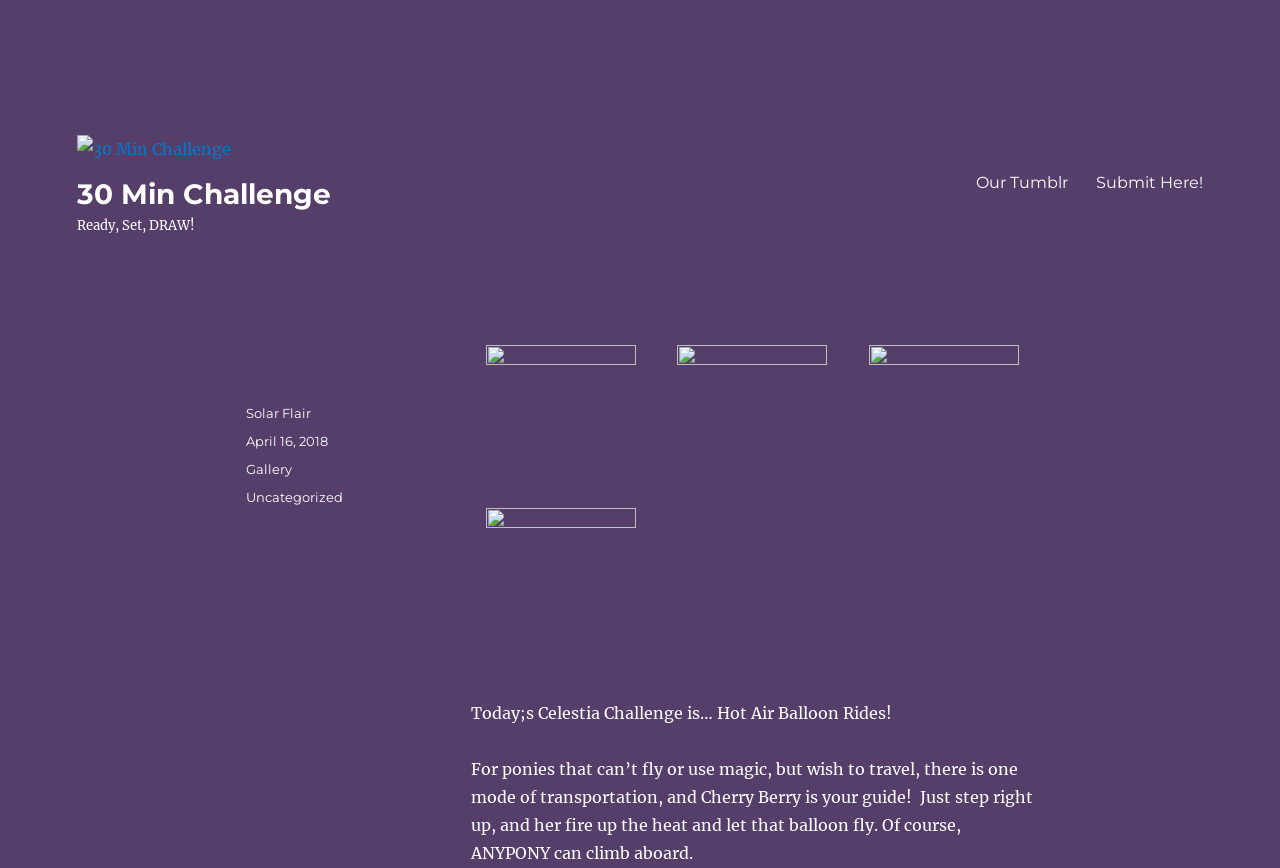Please identify the bounding box coordinates of the clickable region that I should interact with to perform the following instruction: "Visit the 'home' page". The coordinates should be expressed as four float numbers between 0 and 1, i.e., [left, top, right, bottom].

None